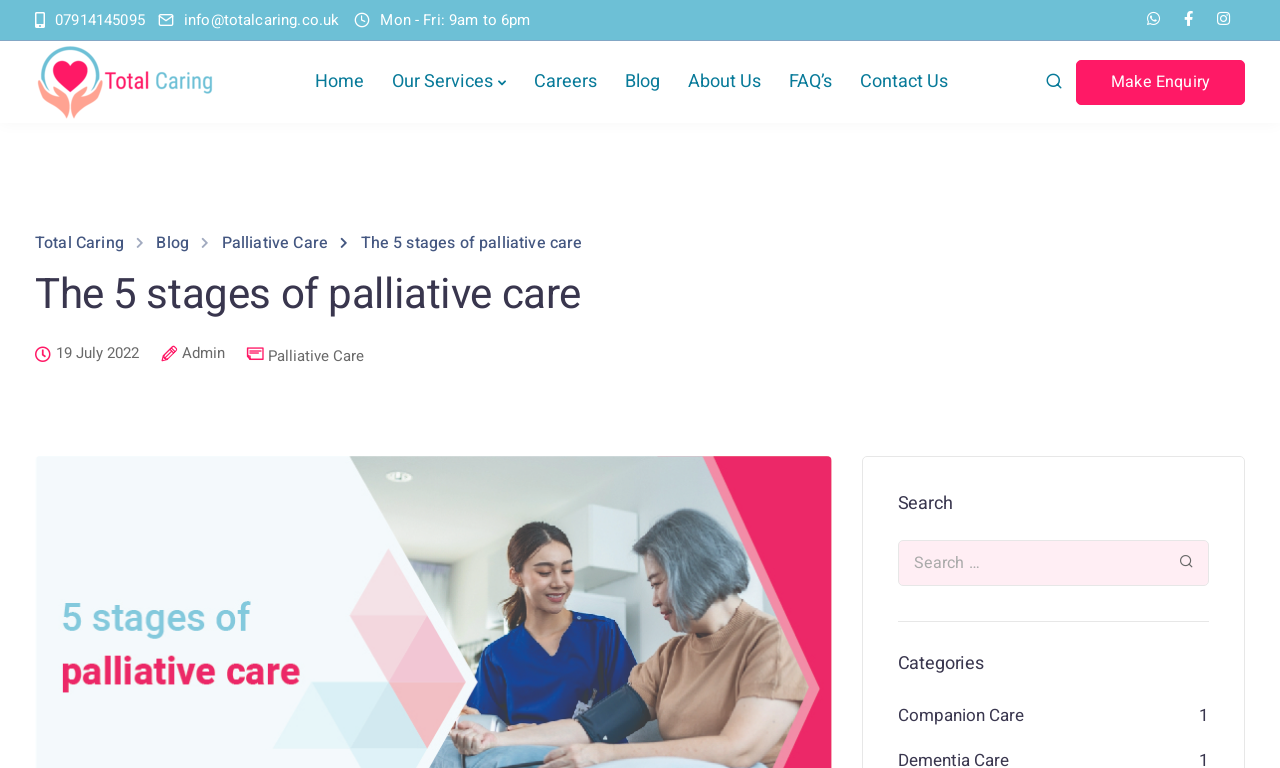Locate the bounding box coordinates of the area where you should click to accomplish the instruction: "Search for something".

[0.701, 0.703, 0.945, 0.77]